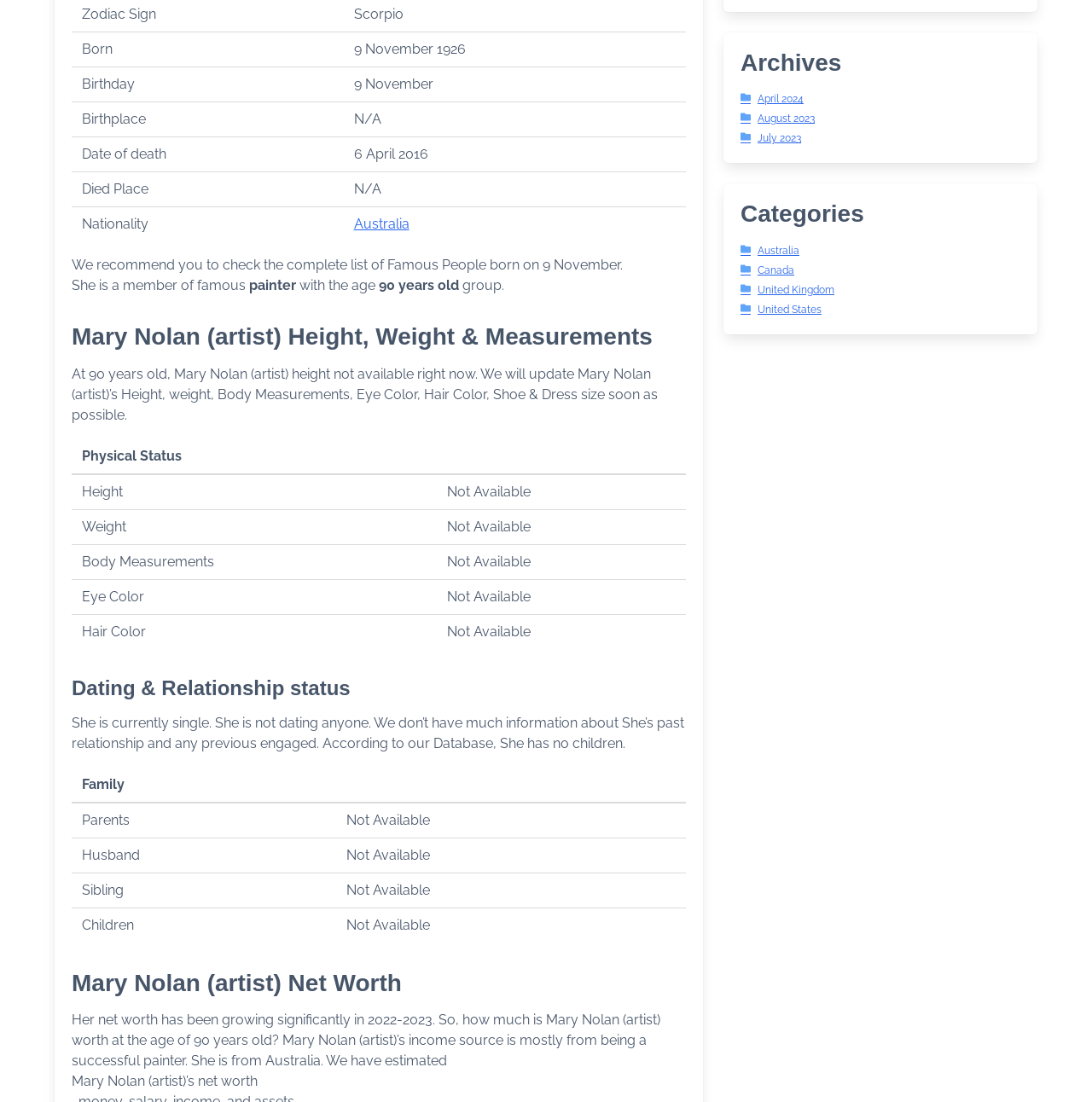Extract the bounding box for the UI element that matches this description: "July 2023".

[0.678, 0.12, 0.734, 0.131]